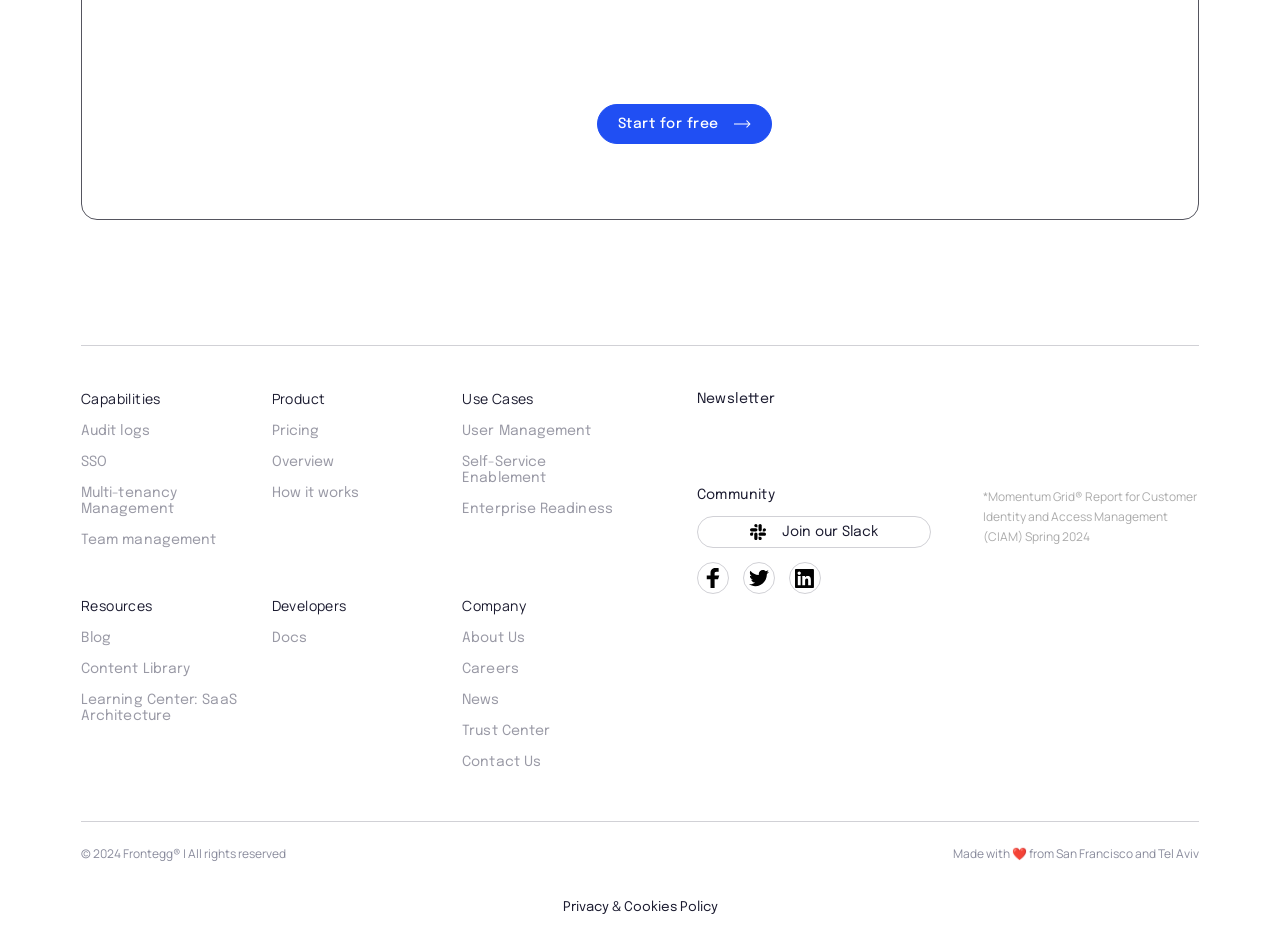Pinpoint the bounding box coordinates of the element that must be clicked to accomplish the following instruction: "View Momentum Grid Report". The coordinates should be in the format of four float numbers between 0 and 1, i.e., [left, top, right, bottom].

[0.768, 0.526, 0.935, 0.587]